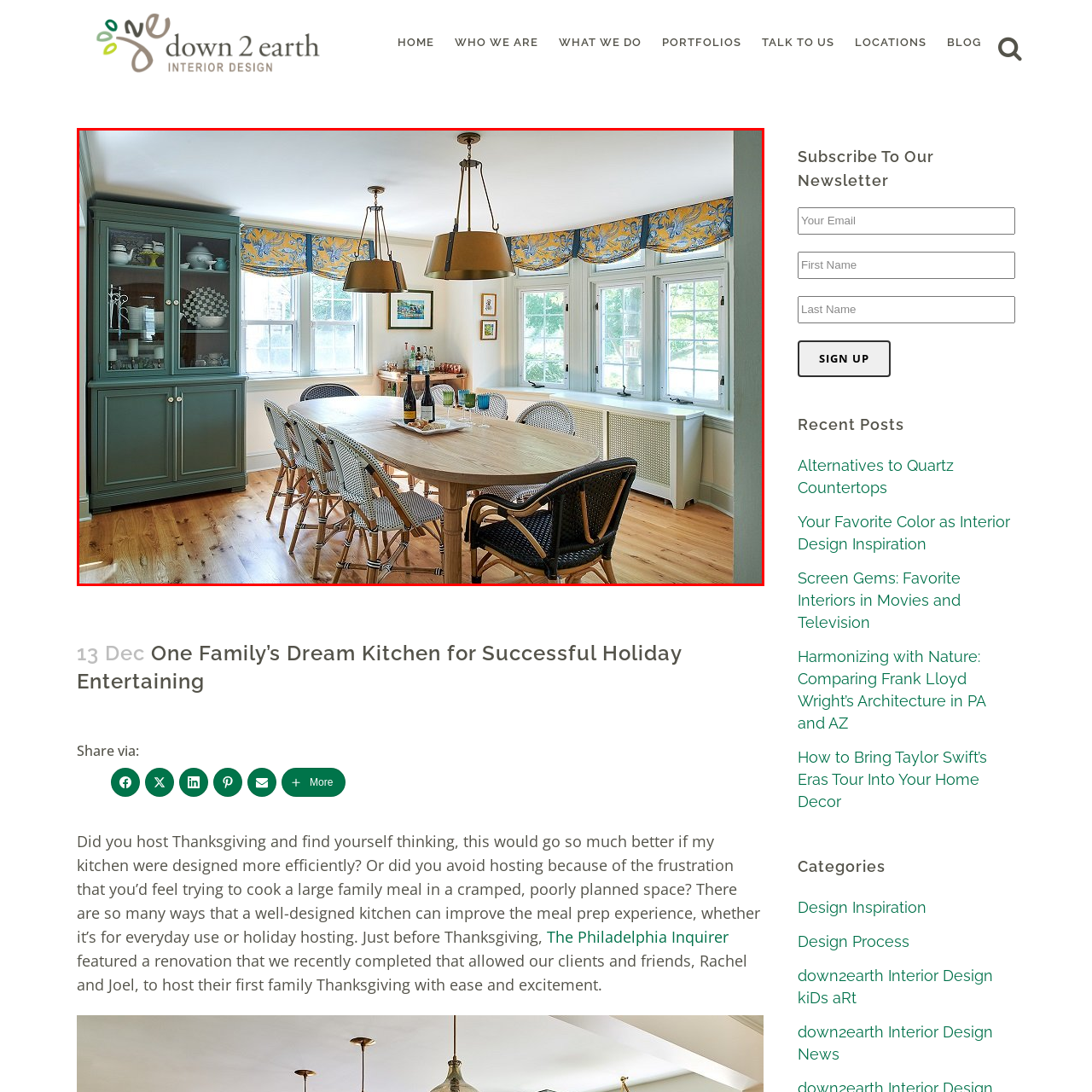Compose a thorough description of the image encased in the red perimeter.

This elegantly designed dining area embodies warmth and functionality, perfect for holiday gatherings and family meals. Central to the space is a beautifully crafted wooden table, surrounded by stylish chairs that invite comfort and conversation. The serene color palette is enhanced by bright yellow floral-patterned valances adorning the windows above, complementing the natural light that floods the room.

On one side, a chic green cabinet displays an array of dishware and decor, while opposite, a well-stocked bar area showcases a selection of beverages, ideal for entertaining guests. The warm wood flooring adds a touch of rustic charm, harmonizing with the room's overall aesthetic. Two industrial-style pendant lights hang gracefully overhead, illuminating the table and setting the stage for memorable dining experiences. This inviting kitchen space transforms meal prep into a joyous occasion, encouraging both efficiency and enjoyment.